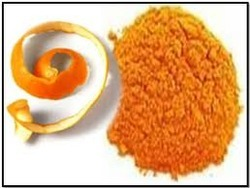Elaborate on the image with a comprehensive description.

The image showcases vibrant Spray Dried Orange Peel Powder, accompanied by a curled orange peel, highlighting the natural source of the powder. The powder itself is bright orange, indicating its freshness and rich flavor profile. Prized for its sour taste and vibrant color, this product is versatile in culinary uses, ranging from flavoring in dishes to health benefits. It's an essential ingredient for those seeking organic and natural food additives, with a noted shelf life of 2-3 years. Perfect for enhancing flavors and nutrition, this powder symbolizes a blend of nature's goodness and culinary creativity.